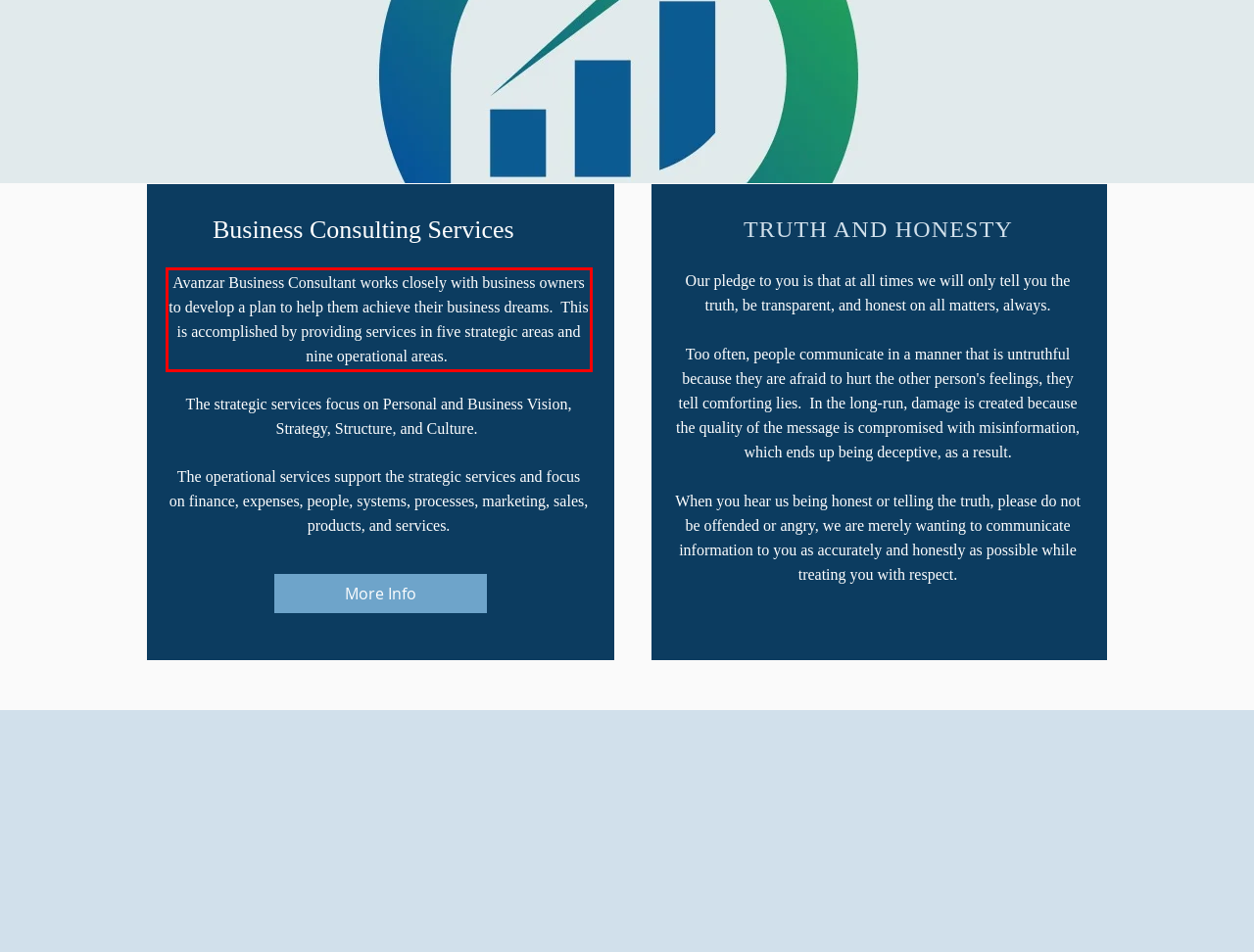Using the provided screenshot, read and generate the text content within the red-bordered area.

Avanzar Business Consultant works closely with business owners to develop a plan to help them achieve their business dreams. This is accomplished by providing services in five strategic areas and nine operational areas.